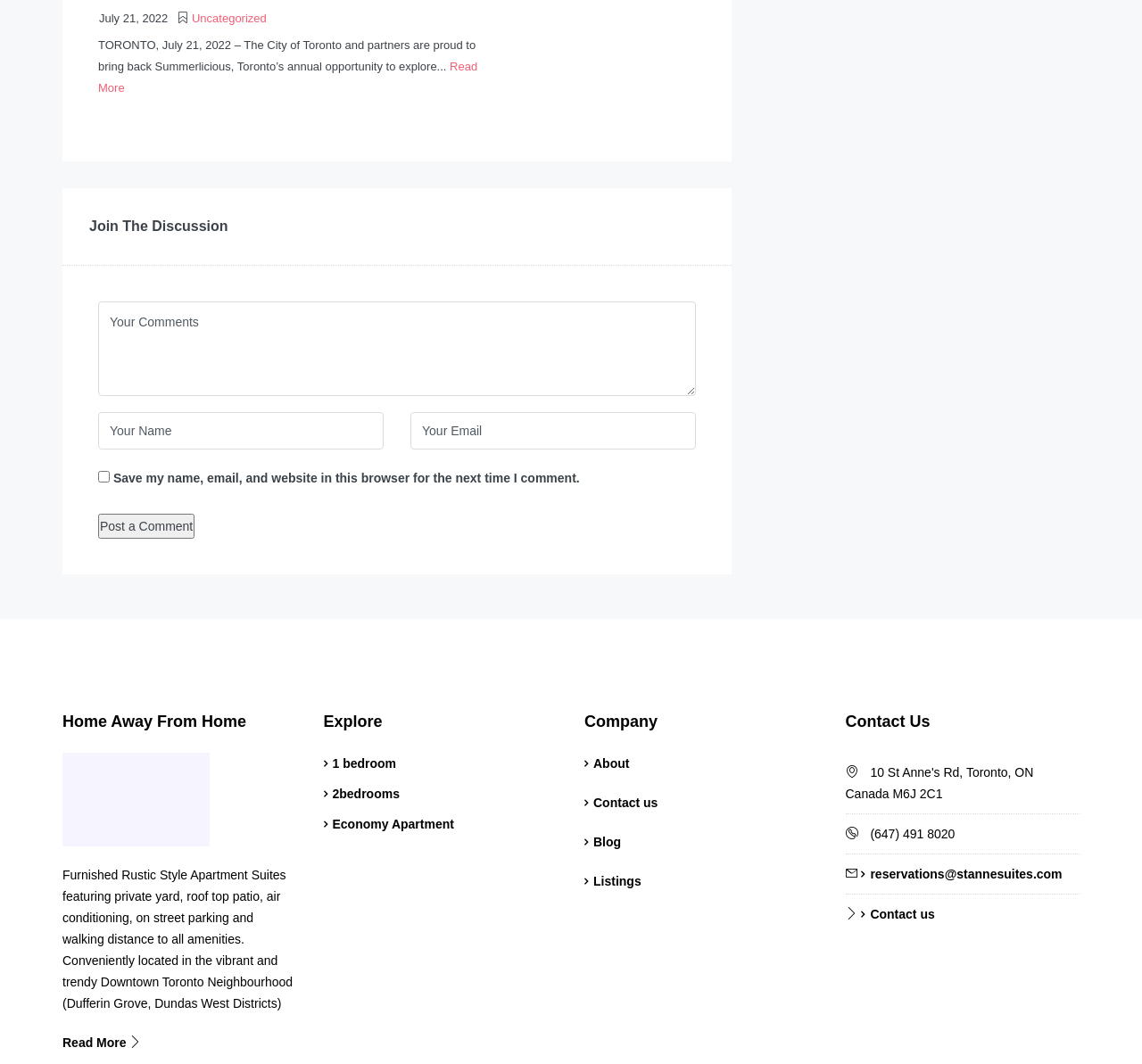Please find the bounding box for the UI component described as follows: "name="submit" value="Post a Comment"".

[0.086, 0.482, 0.171, 0.506]